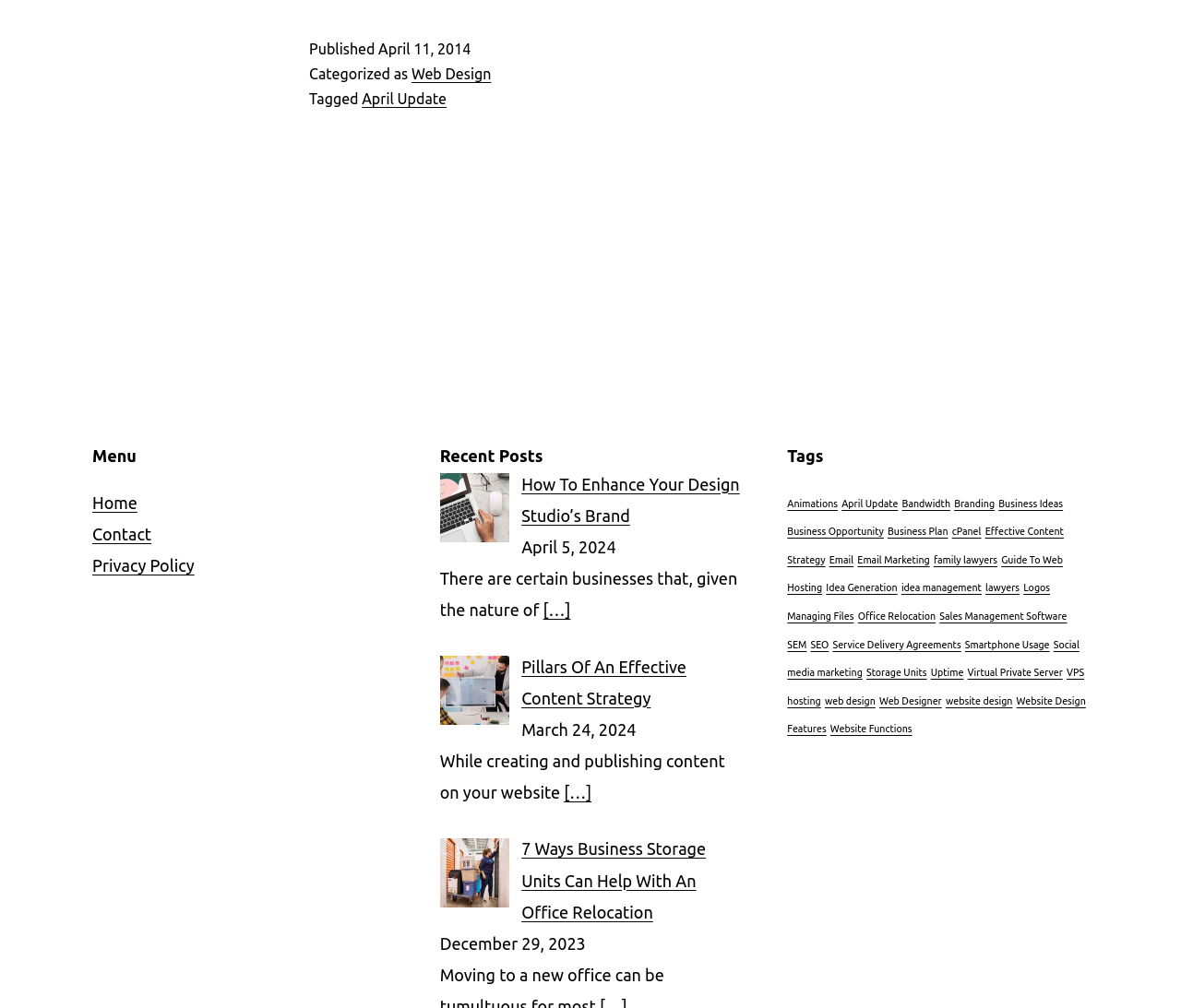Determine the bounding box coordinates of the clickable area required to perform the following instruction: "Read the 'How To Enhance Your Design Studio's Brand' article". The coordinates should be represented as four float numbers between 0 and 1: [left, top, right, bottom].

[0.442, 0.471, 0.626, 0.52]